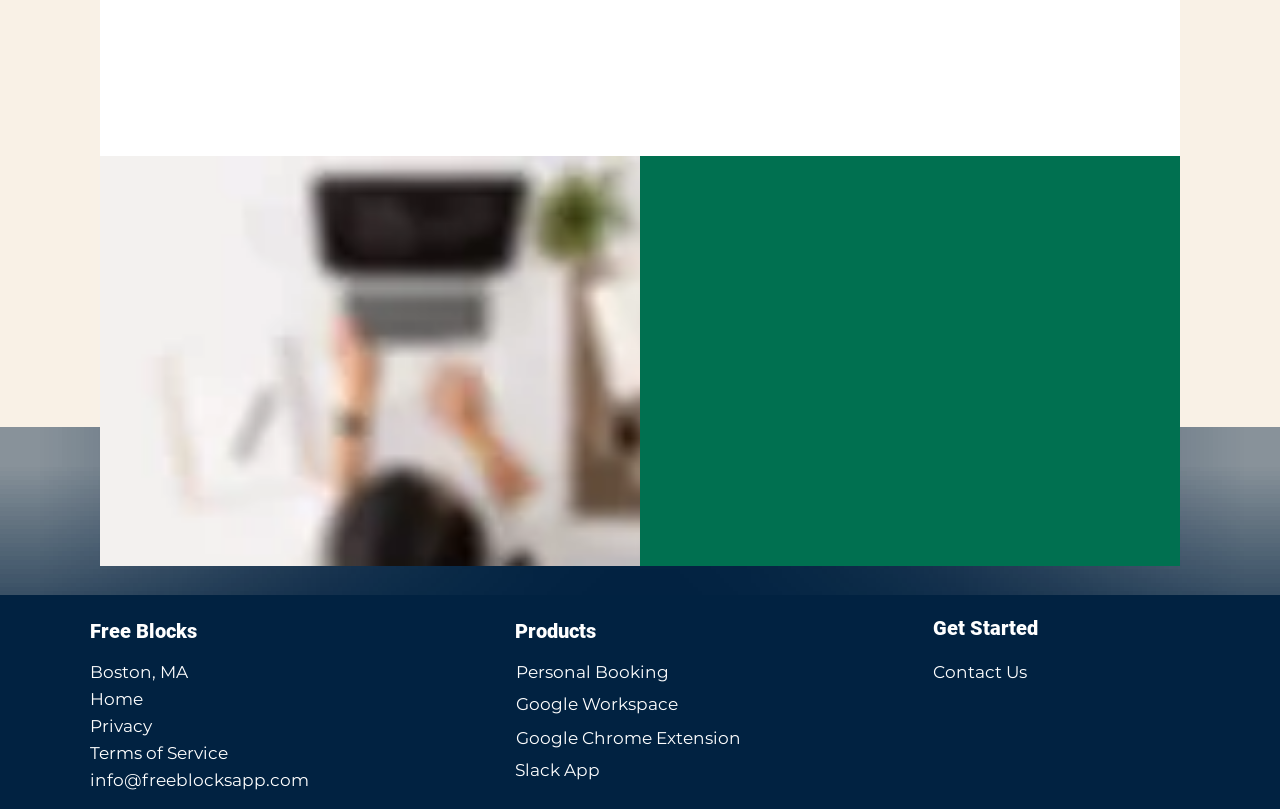What is the call-to-action on the top-right?
Based on the content of the image, thoroughly explain and answer the question.

The top-right section of the webpage has a prominent link with the text 'Try for Free', which suggests that it is a call-to-action to encourage users to try out the service or product.